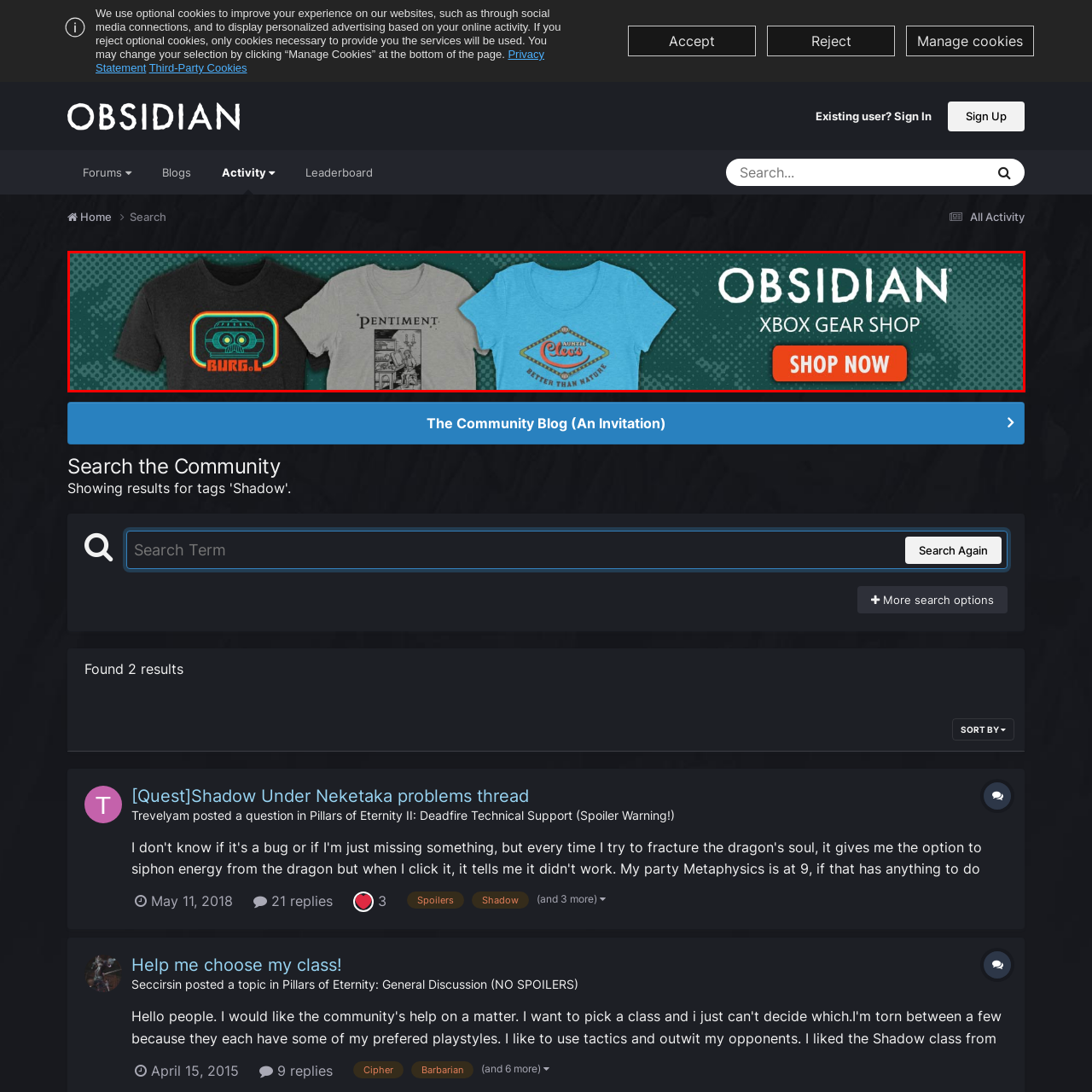Inspect the area enclosed by the red box and reply to the question using only one word or a short phrase: 
What is the color of the 'SHOP NOW' button?

bright orange